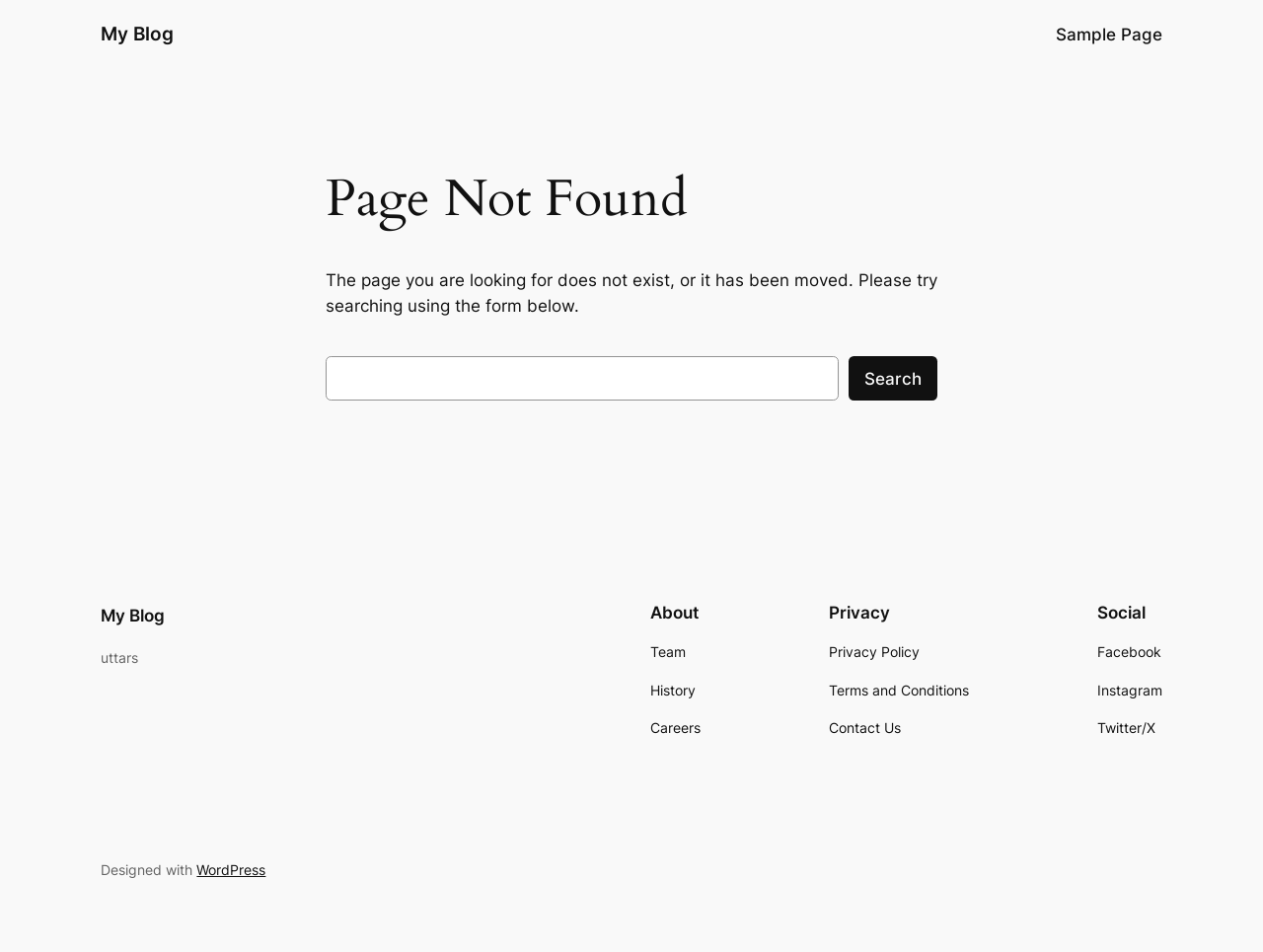Find the bounding box coordinates for the area you need to click to carry out the instruction: "Visit My Blog". The coordinates should be four float numbers between 0 and 1, indicated as [left, top, right, bottom].

[0.08, 0.023, 0.138, 0.048]